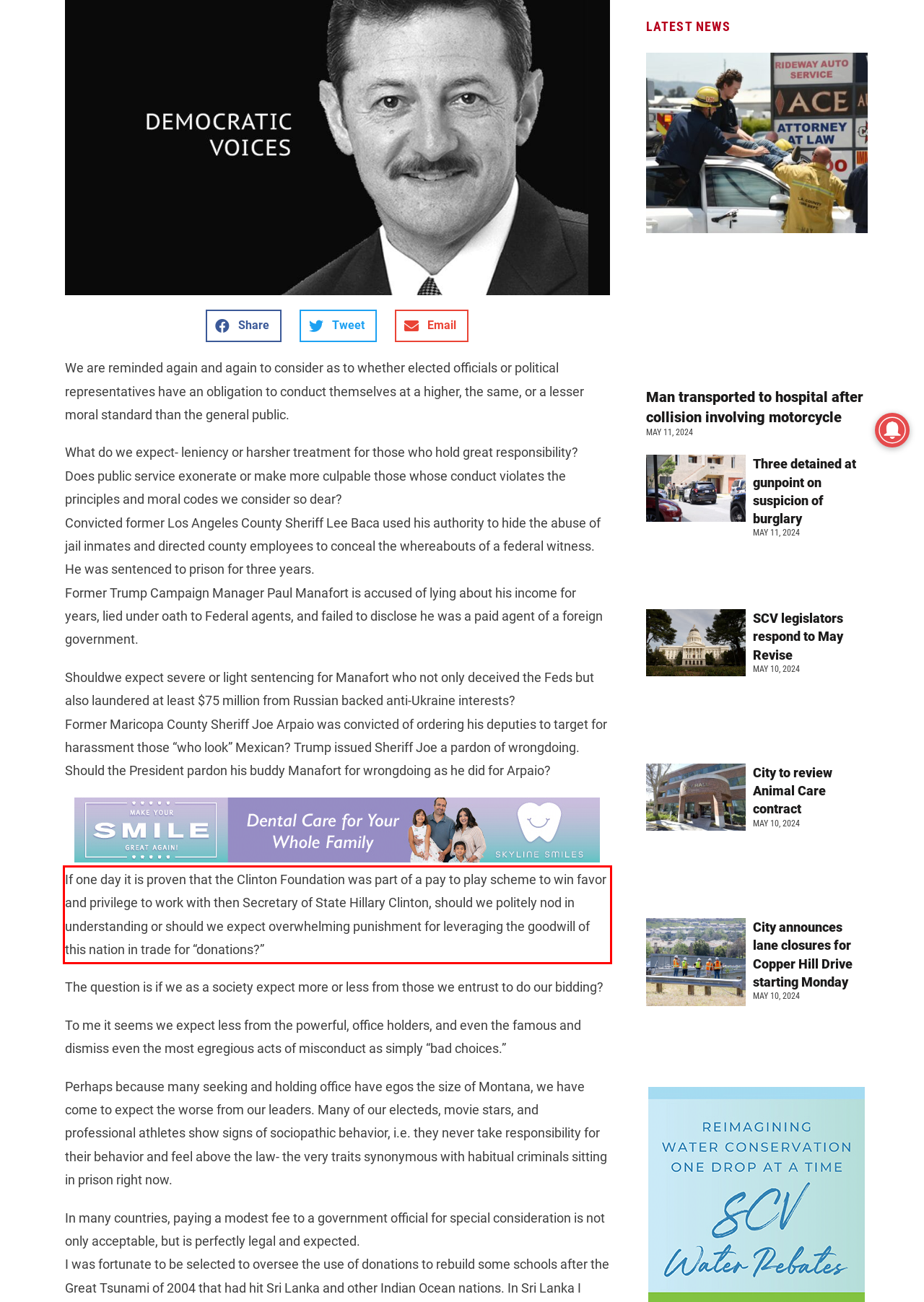You have a screenshot of a webpage with a UI element highlighted by a red bounding box. Use OCR to obtain the text within this highlighted area.

If one day it is proven that the Clinton Foundation was part of a pay to play scheme to win favor and privilege to work with then Secretary of State Hillary Clinton, should we politely nod in understanding or should we expect overwhelming punishment for leveraging the goodwill of this nation in trade for “donations?”